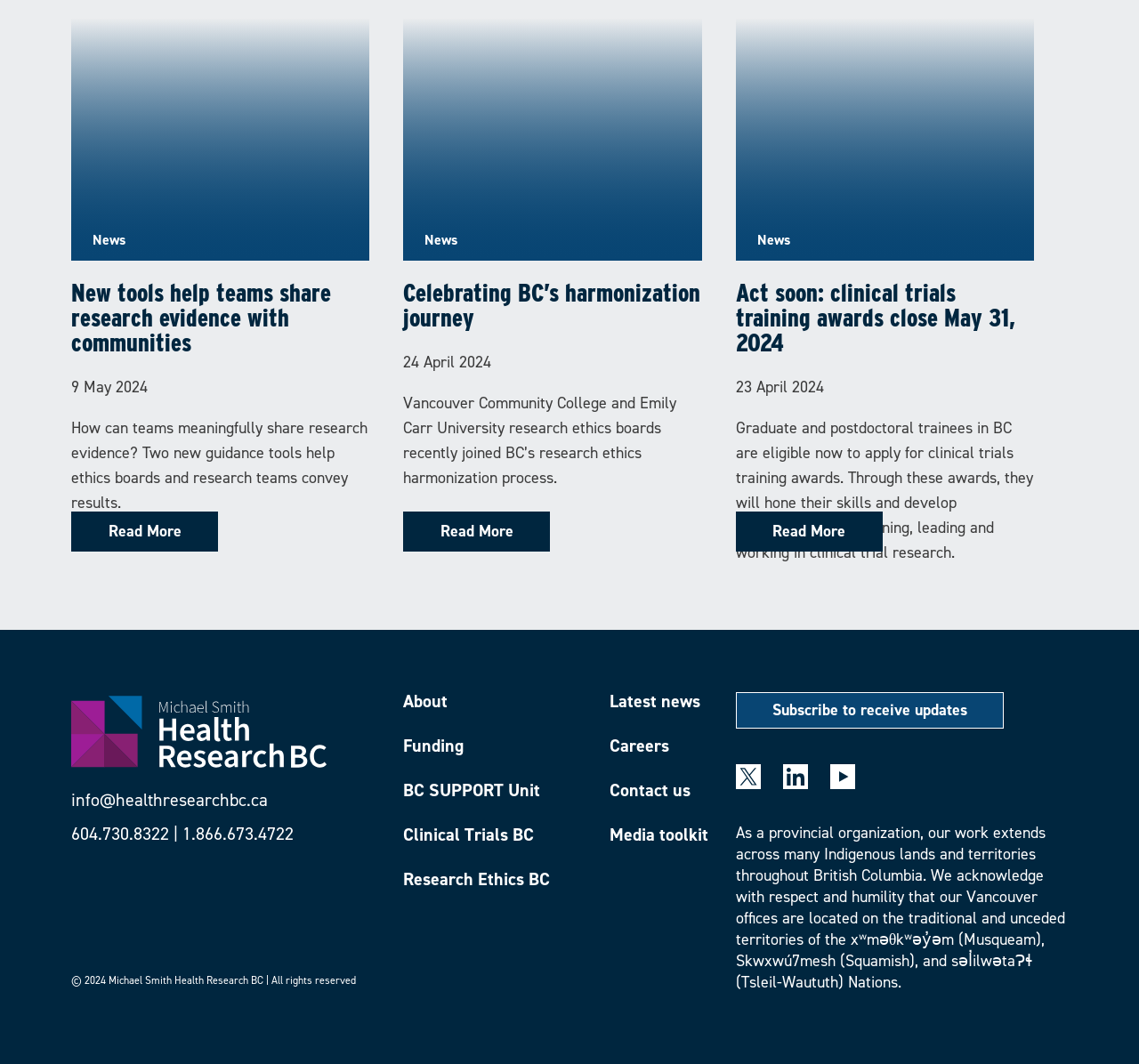Locate the bounding box coordinates of the area to click to fulfill this instruction: "Learn about celebrating BC’s harmonization journey". The bounding box should be presented as four float numbers between 0 and 1, in the order [left, top, right, bottom].

[0.354, 0.48, 0.483, 0.518]